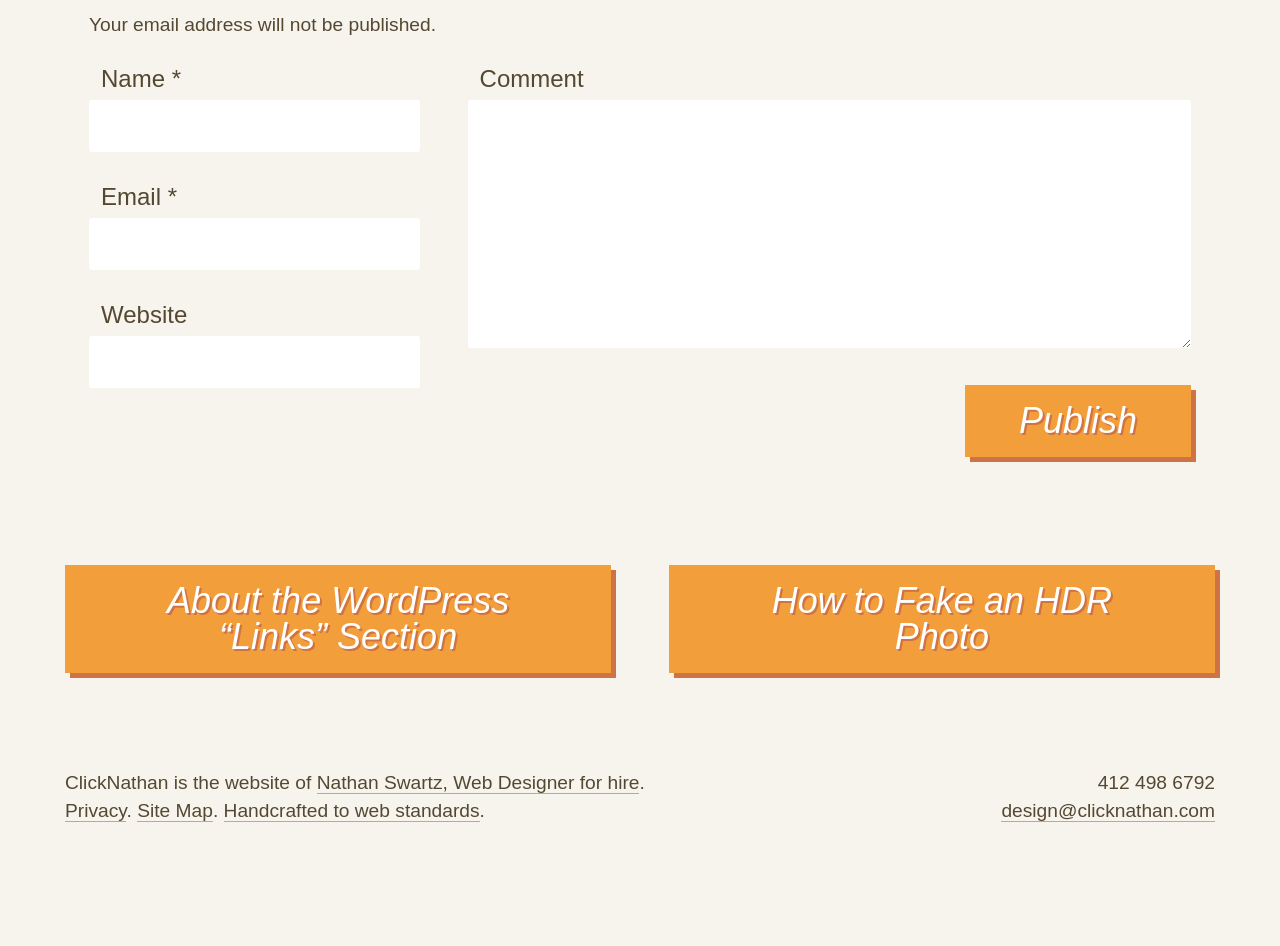Use a single word or phrase to answer the question: 
What is the purpose of the 'Publish' button?

To submit a comment